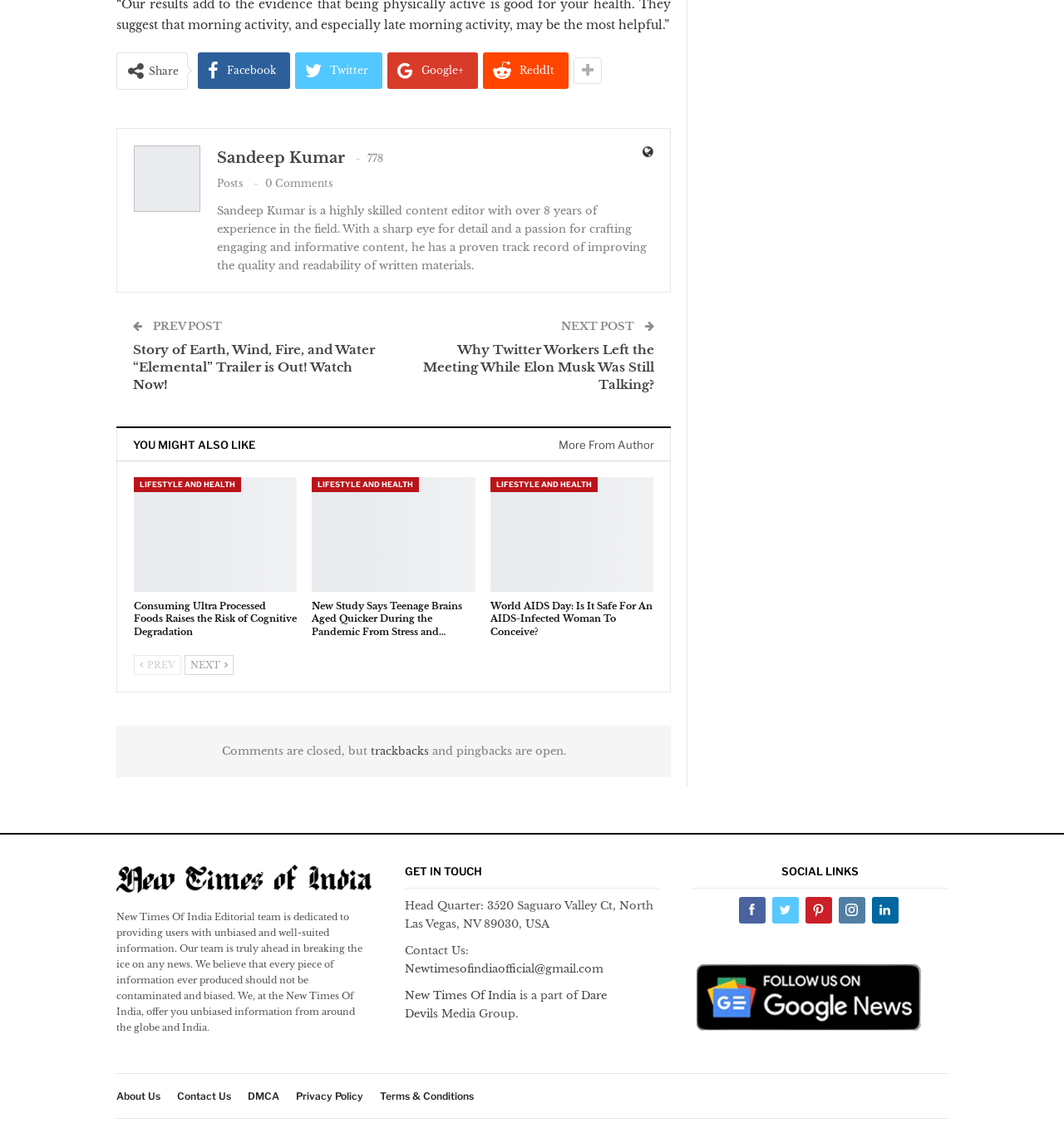Please determine the bounding box coordinates for the UI element described here. Use the format (top-left x, top-left y, bottom-right x, bottom-right y) with values bounded between 0 and 1: Followers

[0.757, 0.794, 0.782, 0.805]